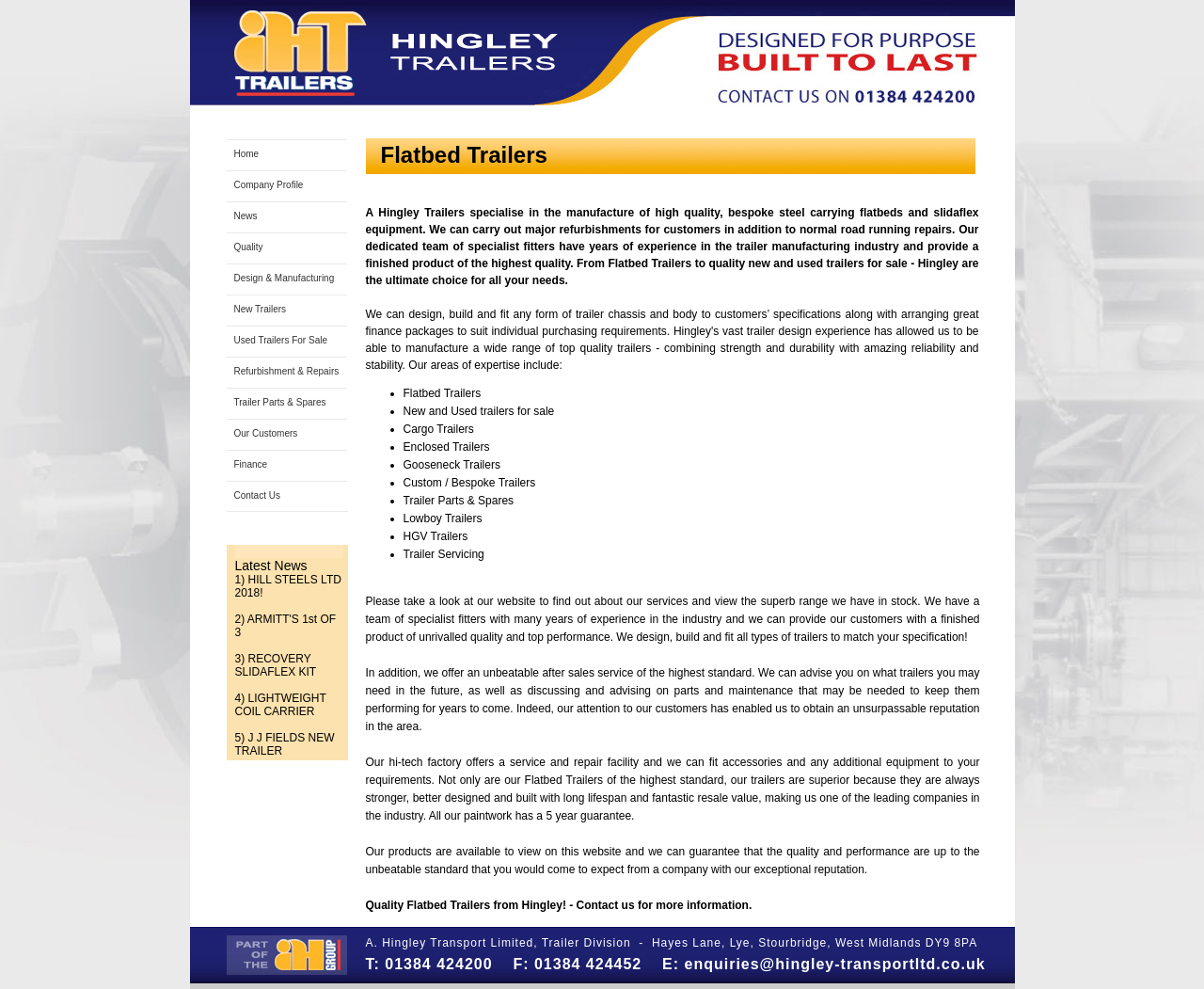Respond with a single word or phrase:
What services does Hingley Trailers offer?

Design, build, fit, refurbishment, repairs